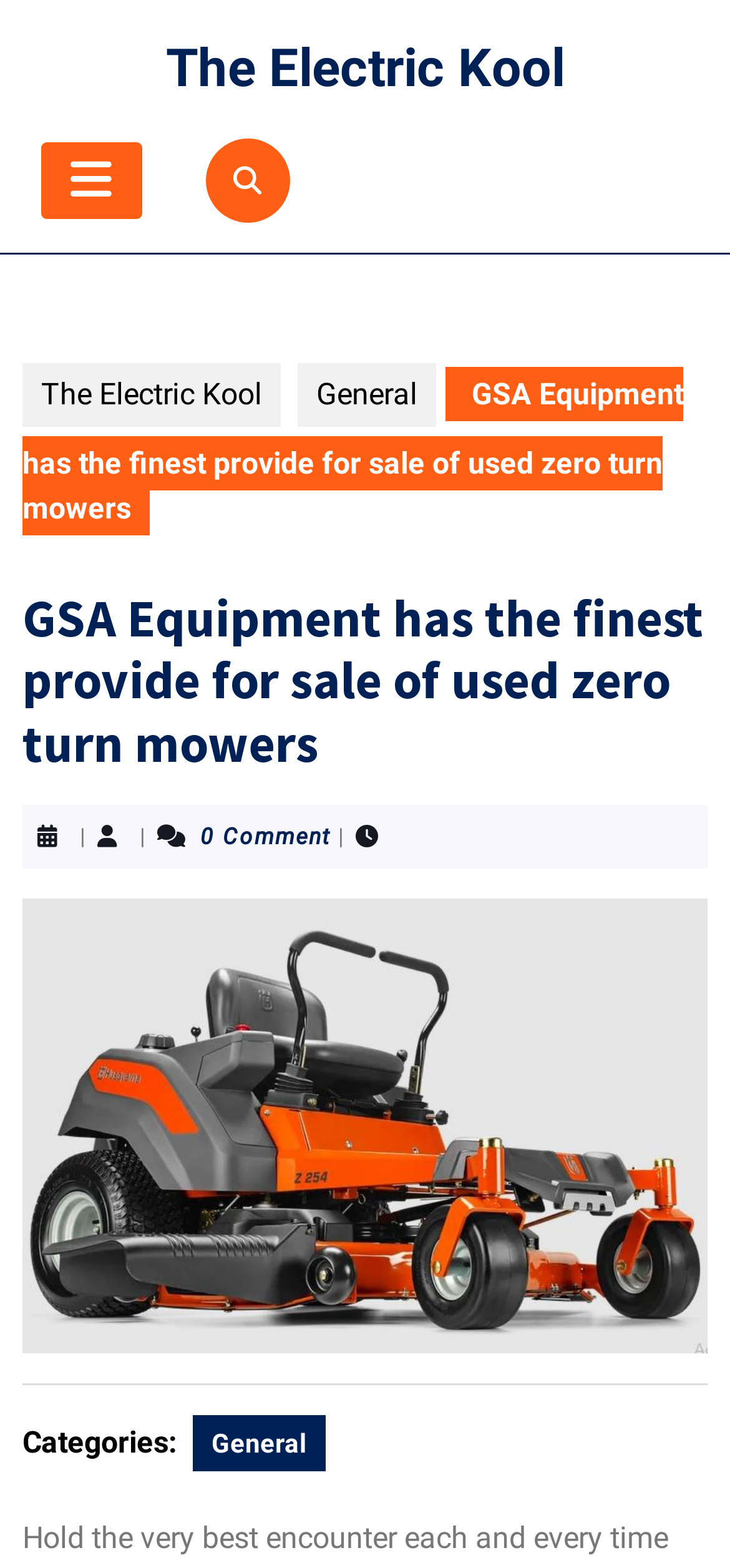Provide your answer in one word or a succinct phrase for the question: 
How many comments are there on this webpage?

0